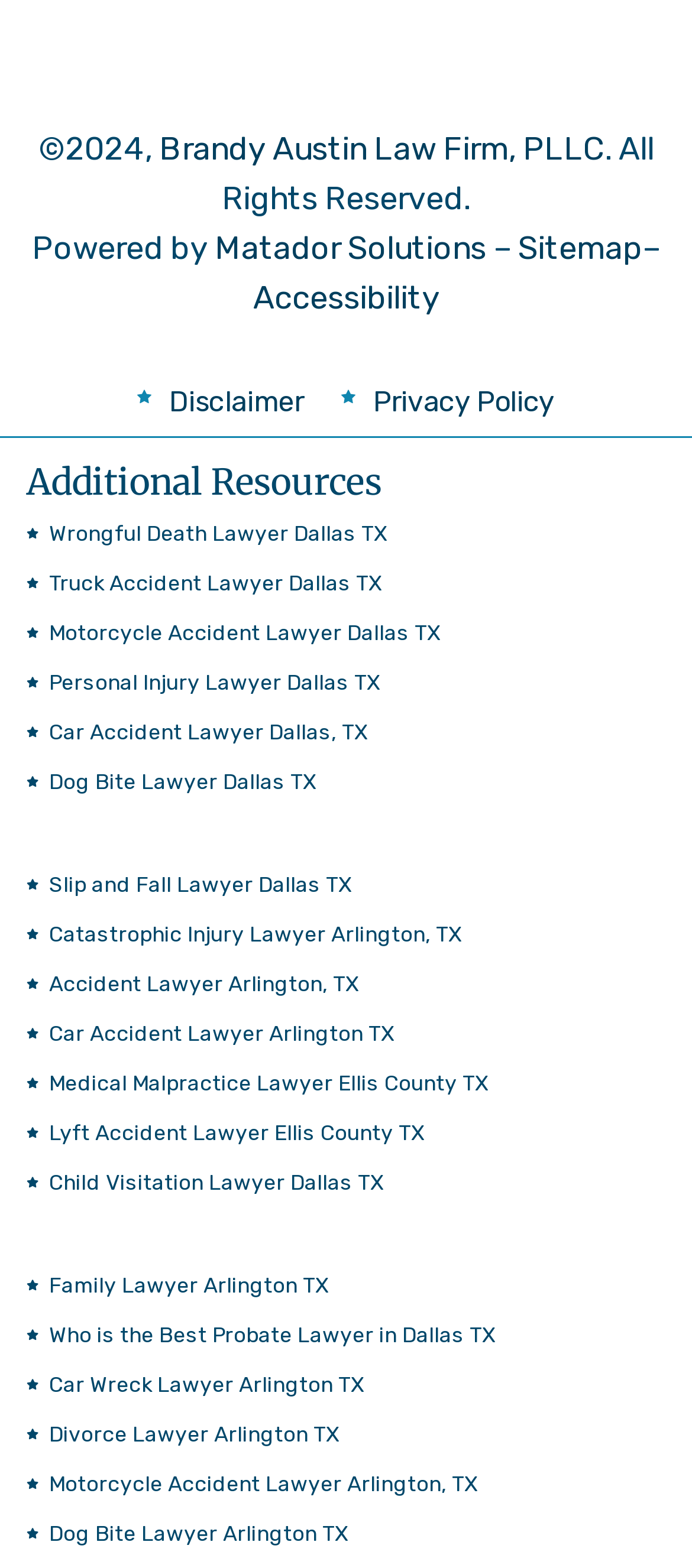Identify the bounding box coordinates of the region that should be clicked to execute the following instruction: "Visit Brandy Austin Law Firm website".

[0.229, 0.079, 0.873, 0.111]